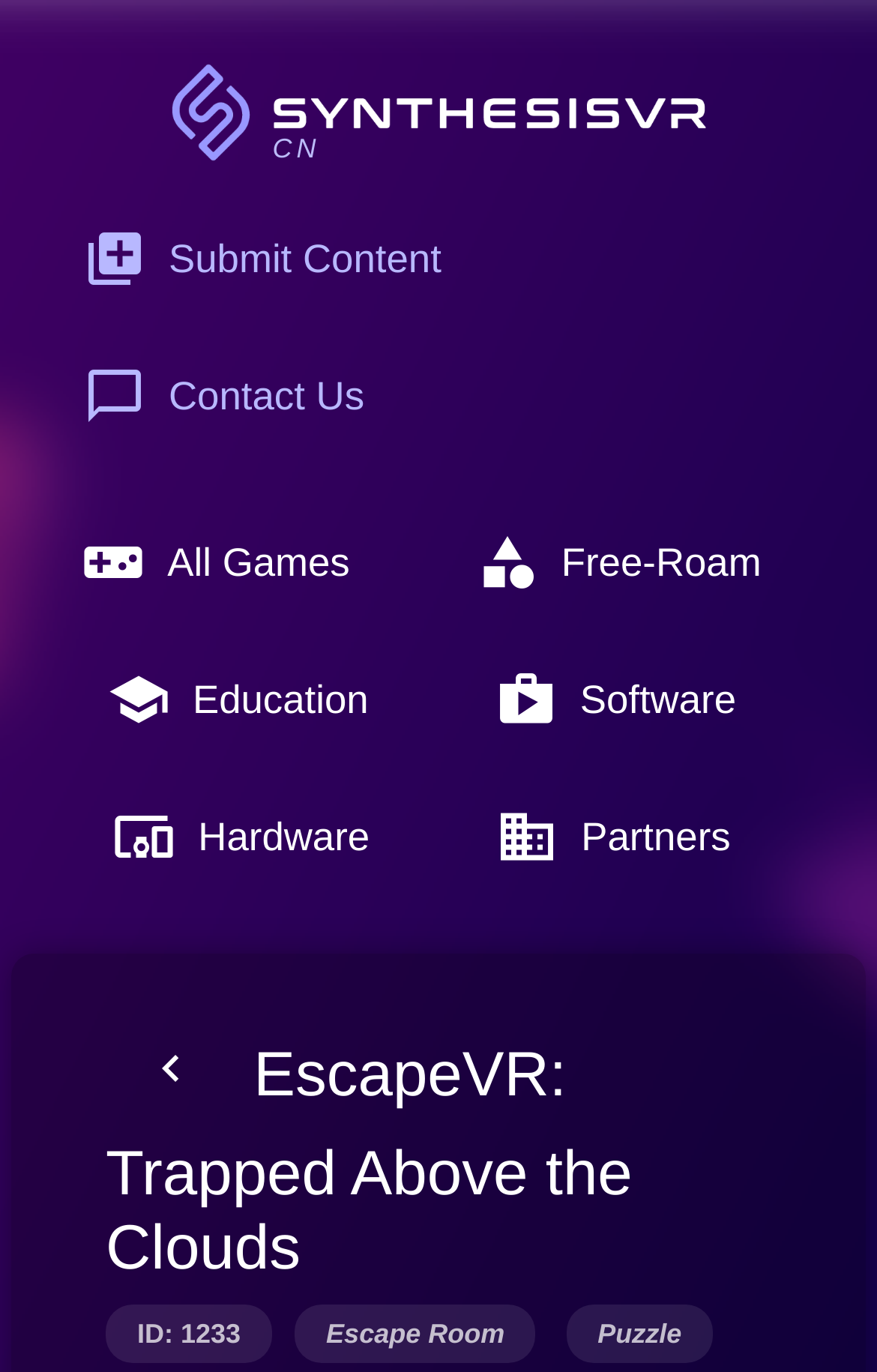What is the category of the game 'Trapped Above the Clouds'?
Please provide a single word or phrase as the answer based on the screenshot.

Free-Roam